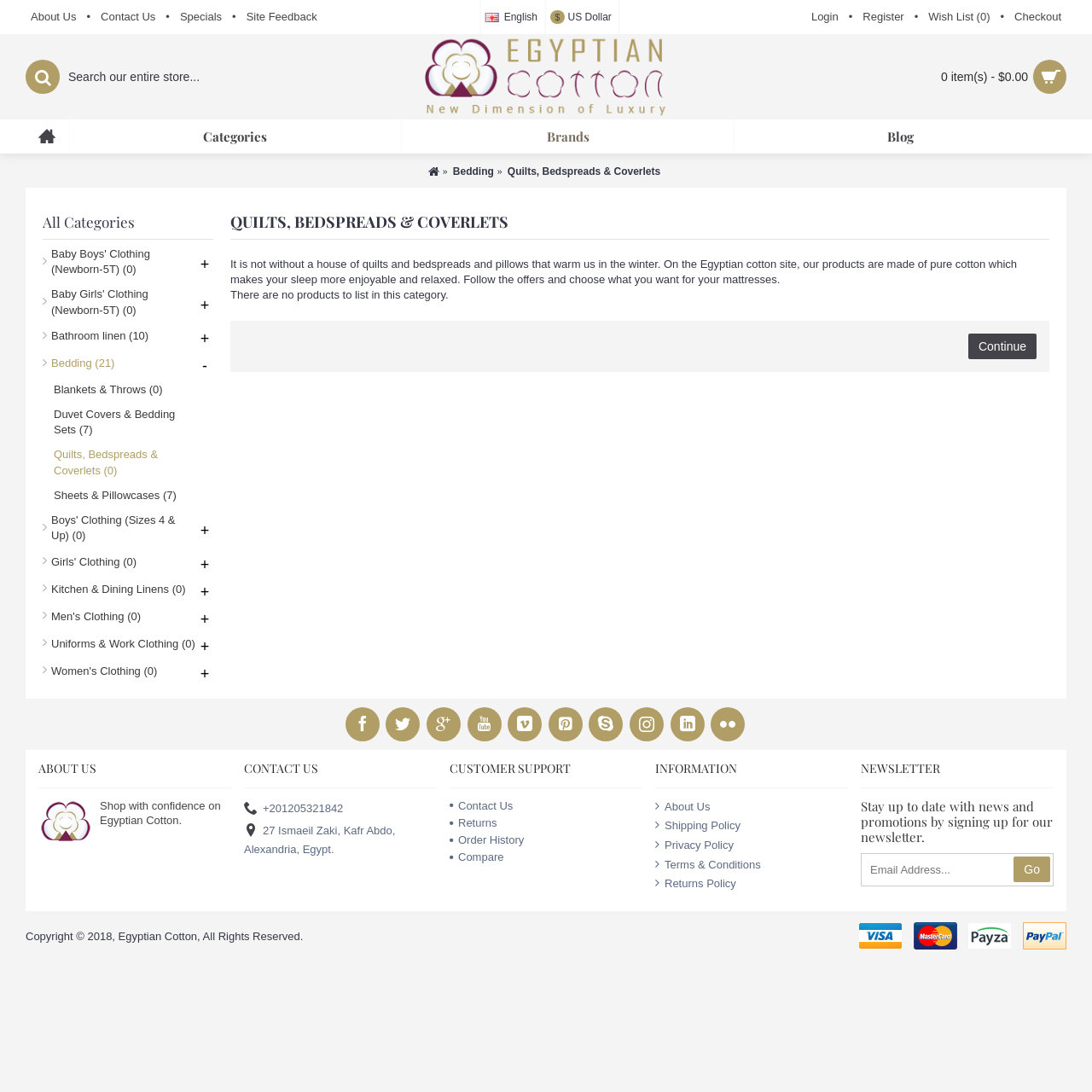What is the purpose of the search box?
Please elaborate on the answer to the question with detailed information.

The purpose of the search box is to search the entire store, as indicated by the placeholder text 'Search our entire store...'.